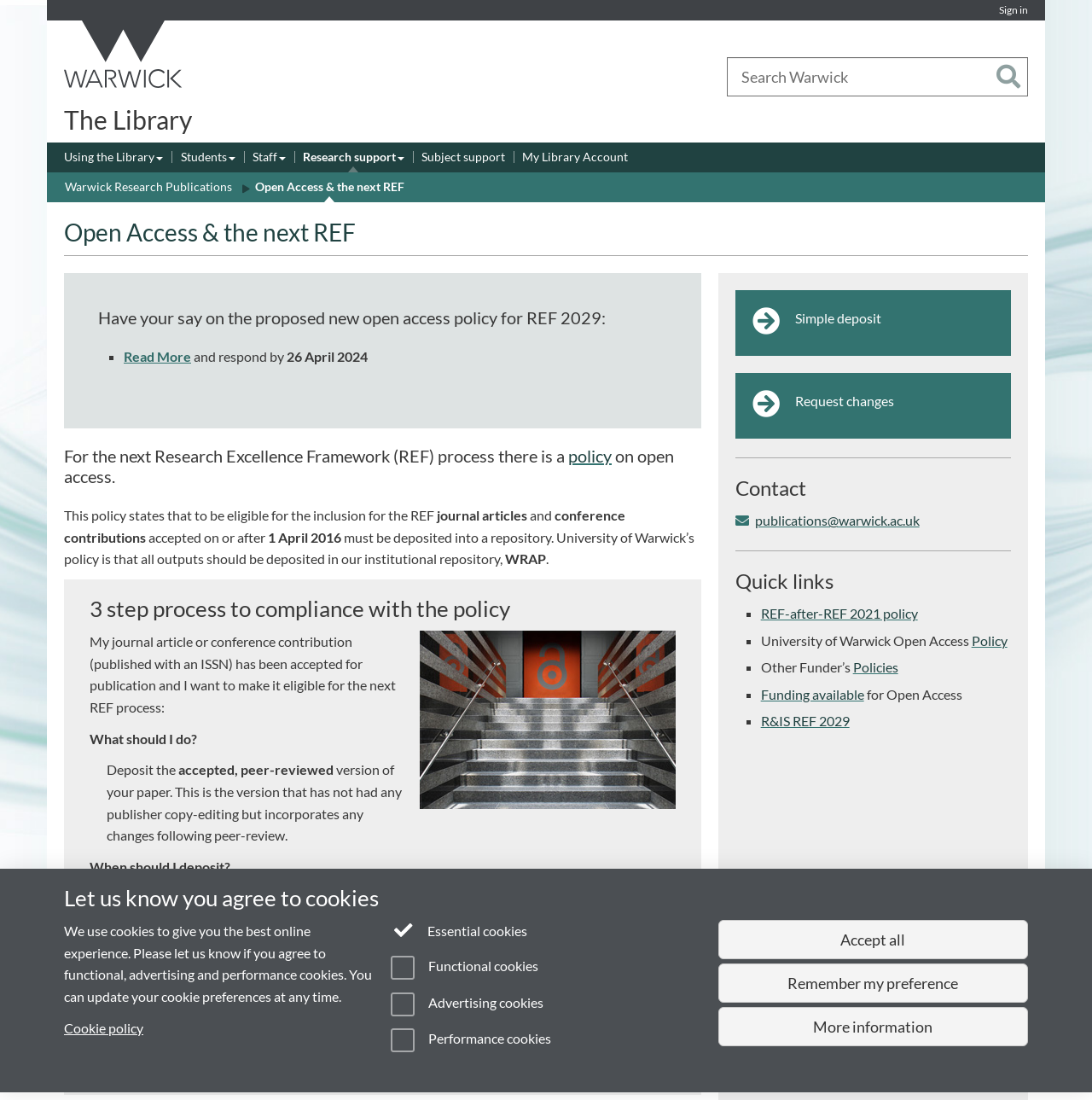Locate the bounding box coordinates of the clickable area needed to fulfill the instruction: "Read More".

[0.113, 0.317, 0.175, 0.332]